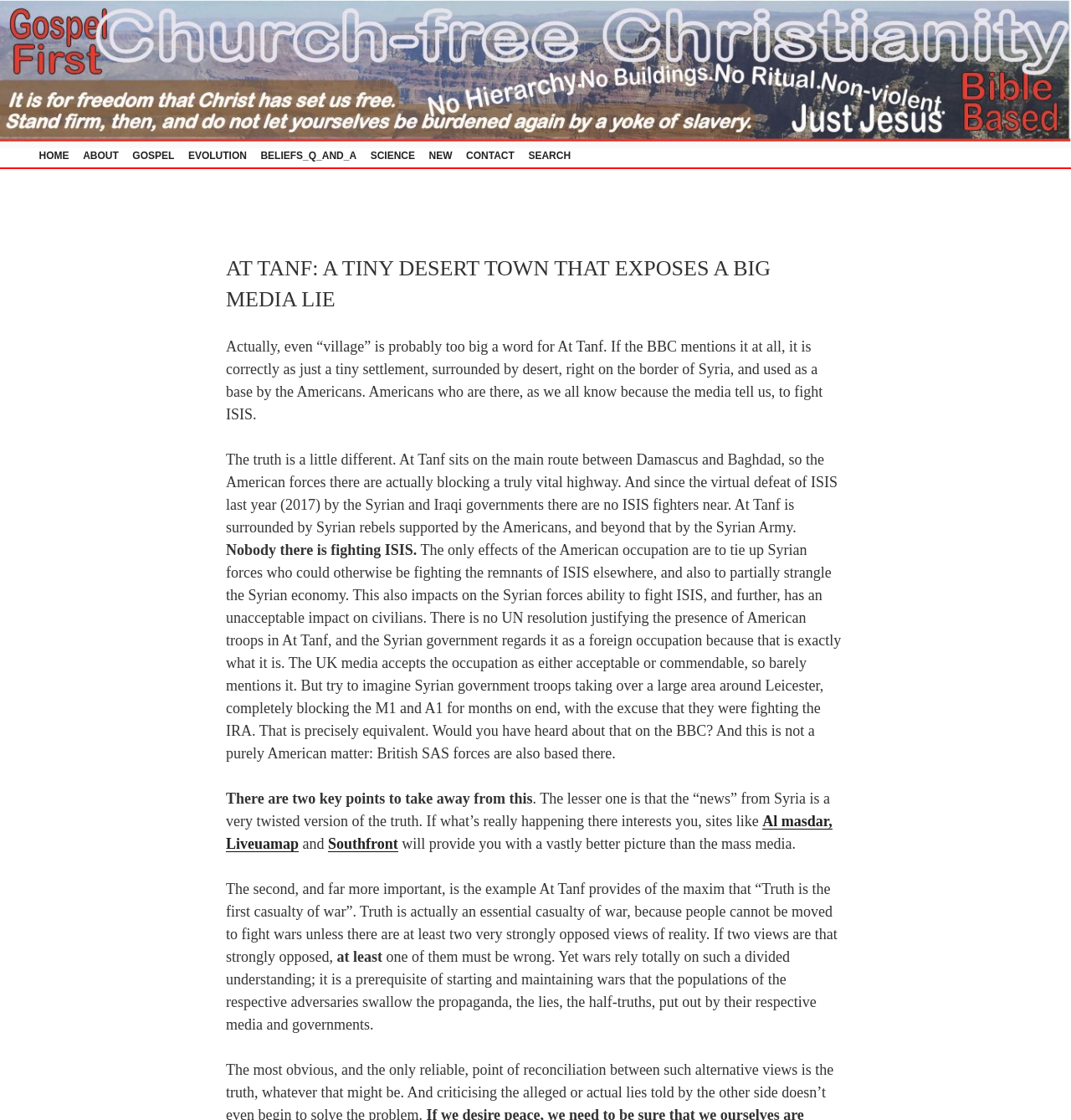Highlight the bounding box coordinates of the element that should be clicked to carry out the following instruction: "Click the HOME link". The coordinates must be given as four float numbers ranging from 0 to 1, i.e., [left, top, right, bottom].

[0.031, 0.134, 0.07, 0.144]